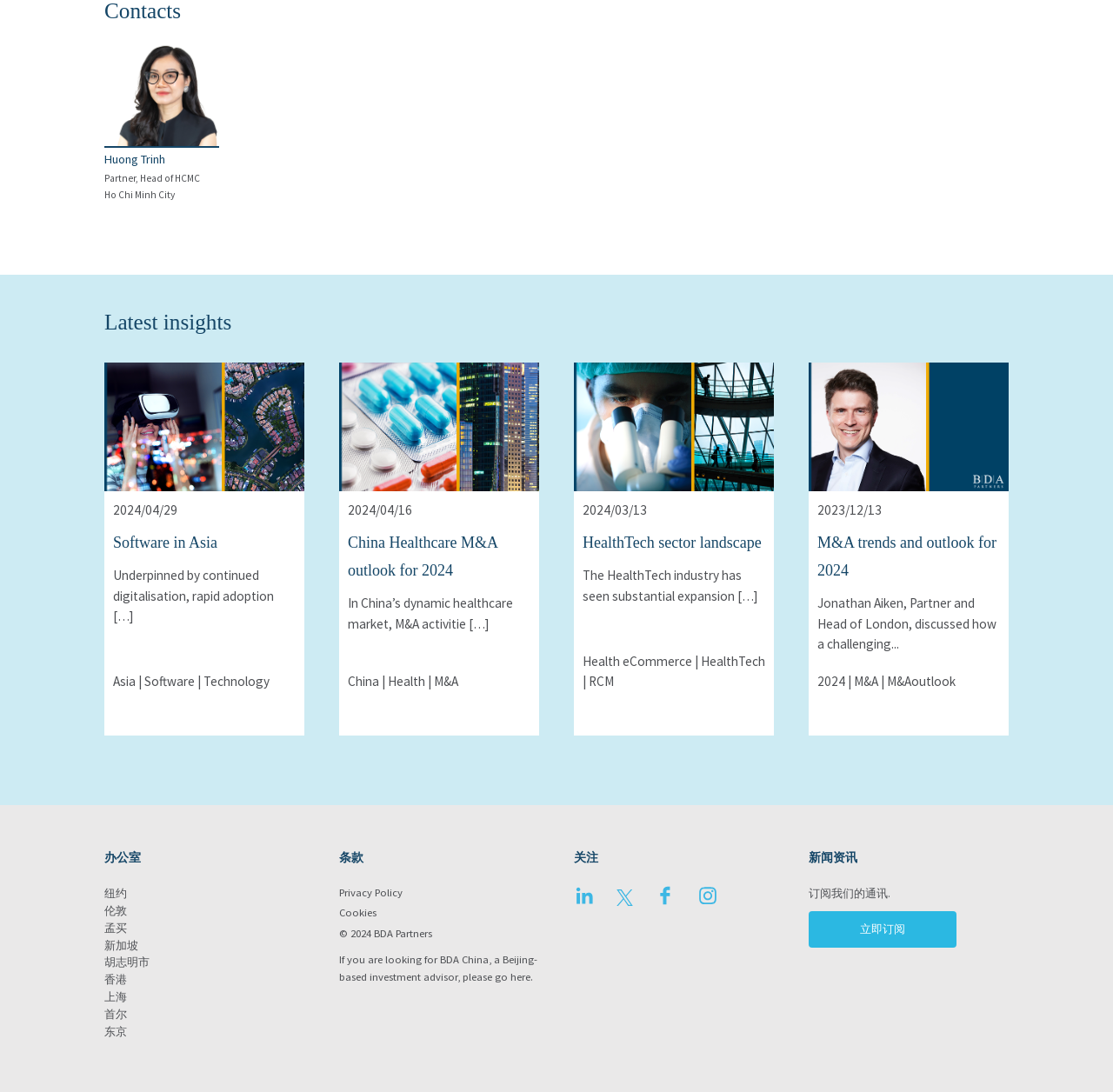Locate the bounding box coordinates of the UI element described by: "Privacy Policy". Provide the coordinates as four float numbers between 0 and 1, formatted as [left, top, right, bottom].

[0.305, 0.812, 0.362, 0.823]